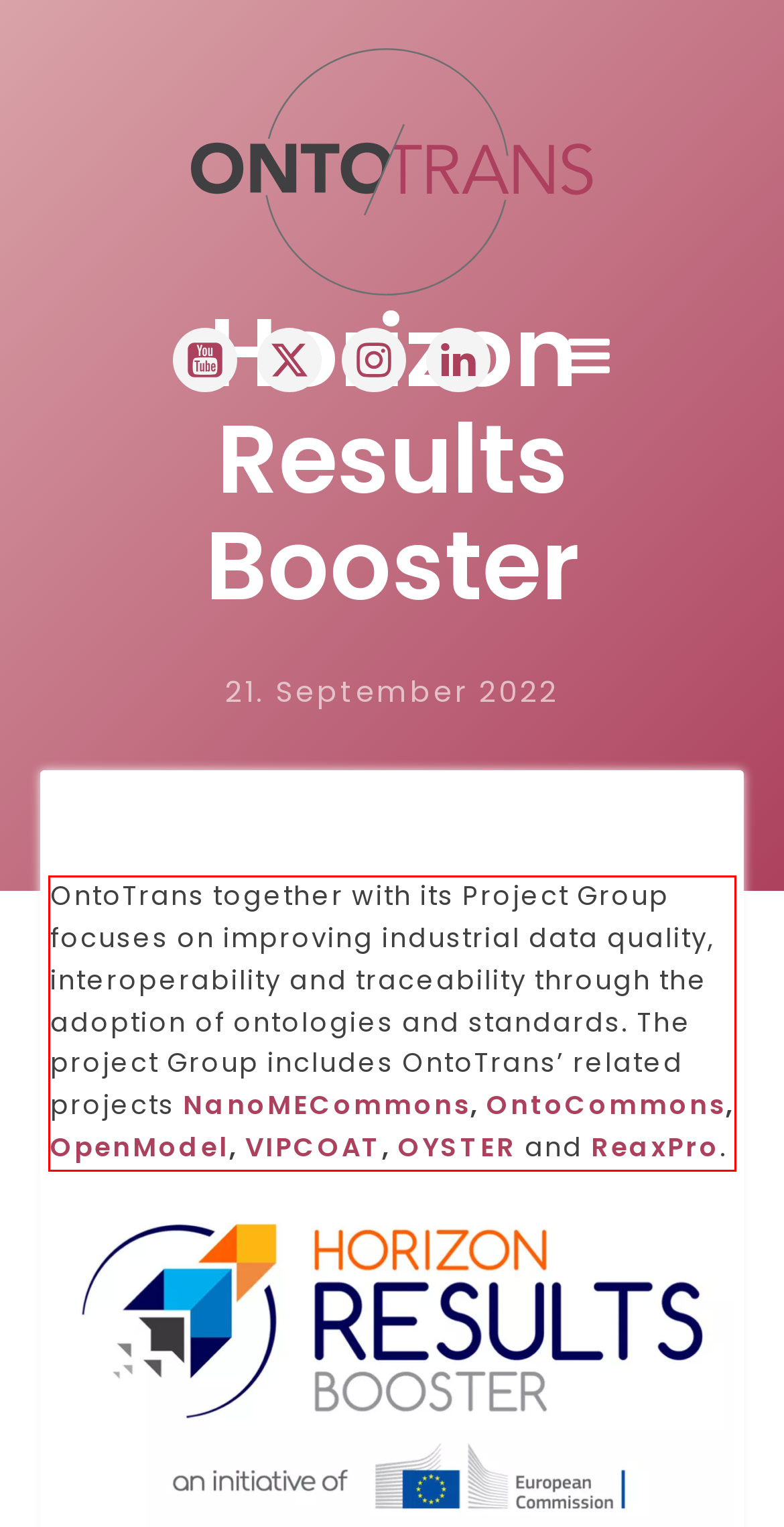Please perform OCR on the text within the red rectangle in the webpage screenshot and return the text content.

OntoTrans together with its Project Group focuses on improving industrial data quality, interoperability and traceability through the adoption of ontologies and standards. The project Group includes OntoTrans’ related projects NanoMECommons, OntoCommons, OpenModel, VIPCOAT, OYSTER and ReaxPro.